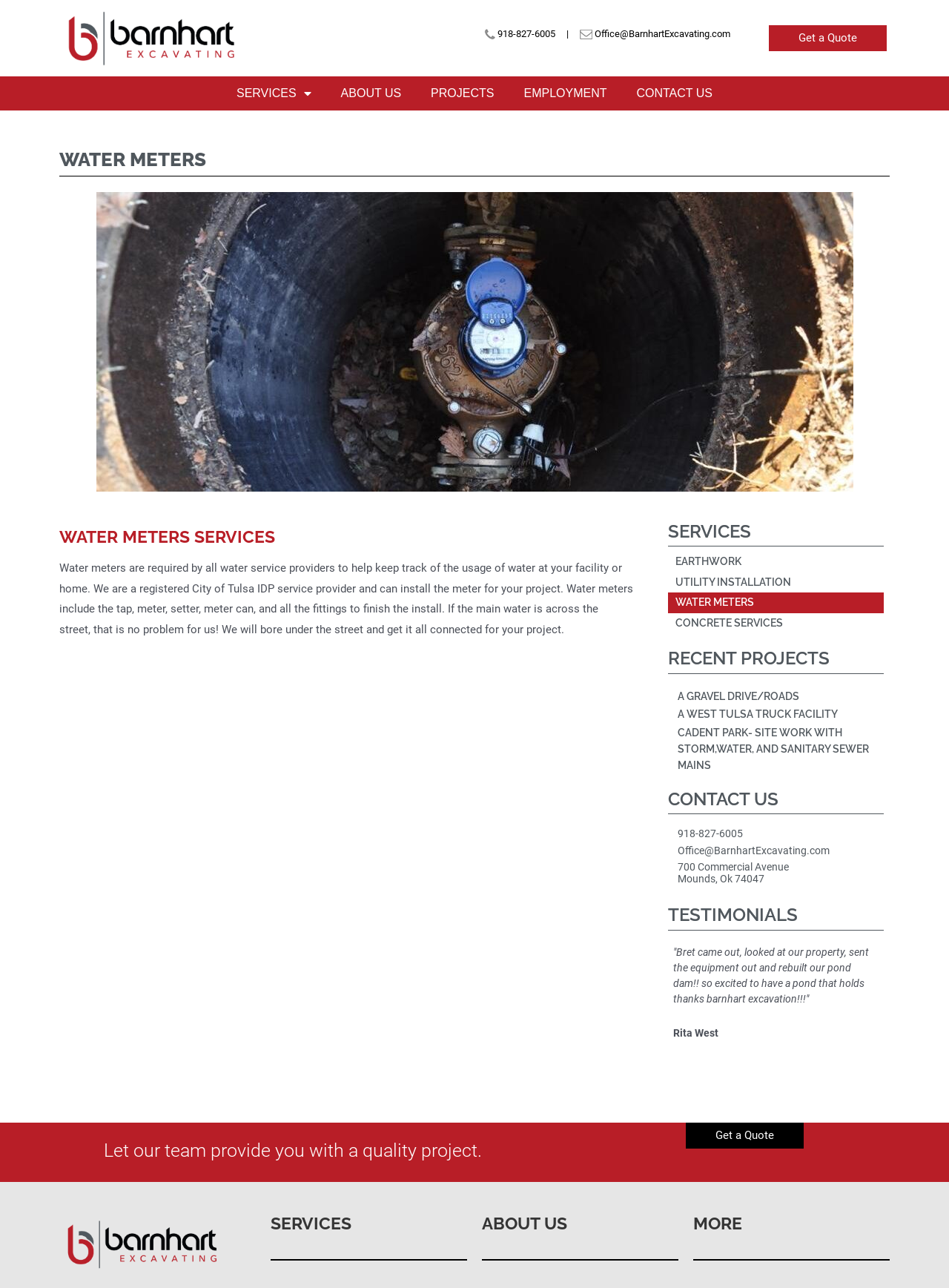Please mark the clickable region by giving the bounding box coordinates needed to complete this instruction: "Call the phone number".

[0.51, 0.022, 0.587, 0.031]